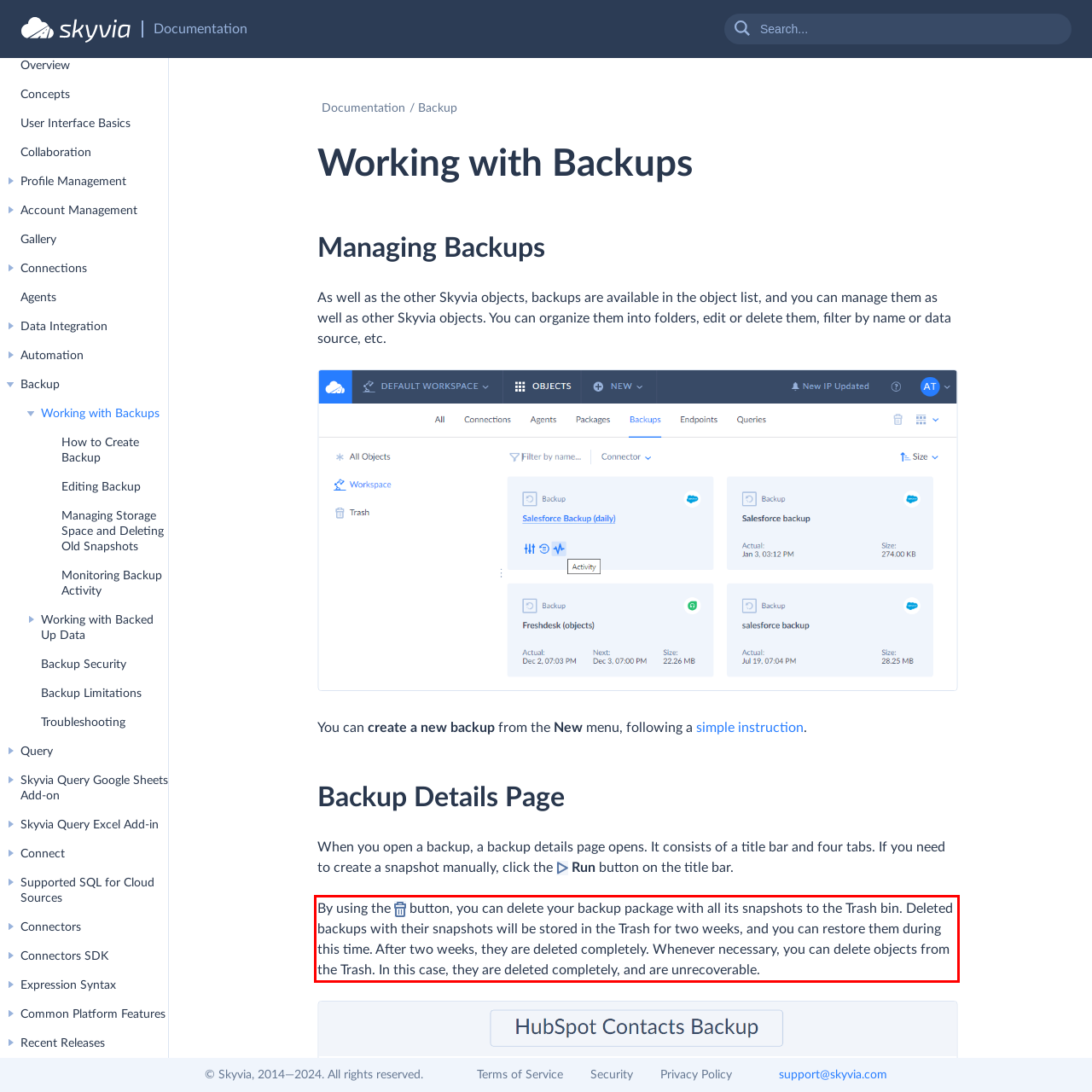Given the screenshot of the webpage, identify the red bounding box, and recognize the text content inside that red bounding box.

By using the button, you can delete your backup package with all its snapshots to the Trash bin. Deleted backups with their snapshots will be stored in the Trash for two weeks, and you can restore them during this time. After two weeks, they are deleted completely. Whenever necessary, you can delete objects from the Trash. In this case, they are deleted completely, and are unrecoverable.